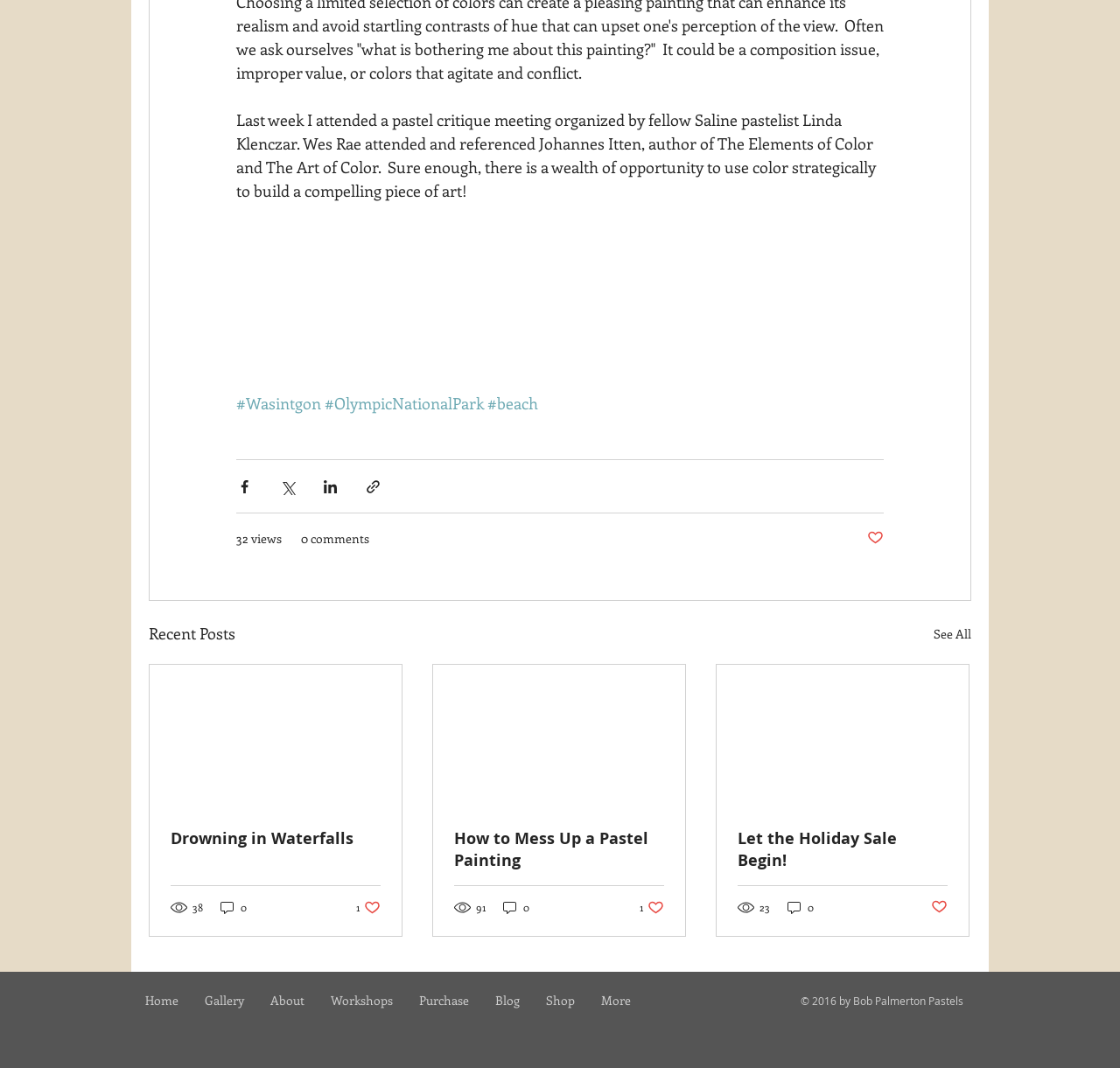Identify the bounding box coordinates of the region that should be clicked to execute the following instruction: "Go to the Gallery page".

[0.171, 0.92, 0.23, 0.954]